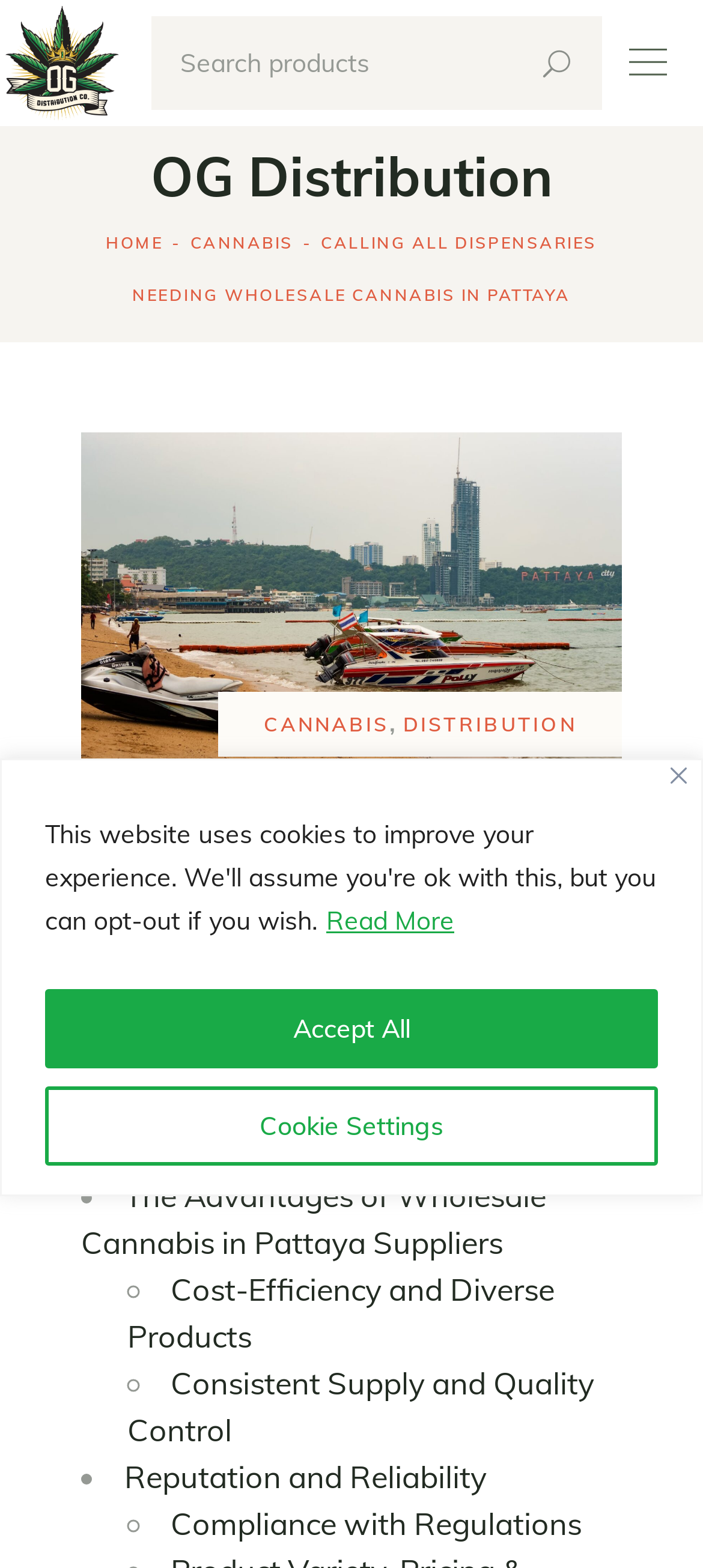What is the topic of the article?
Provide an in-depth and detailed explanation in response to the question.

The article has a heading 'Calling All Dispensaries Needing Wholesale Cannabis in Pattaya' and mentions 'Wholesale Cannabis in Pattaya' in the text, indicating that the topic of the article is related to wholesale cannabis in Pattaya.